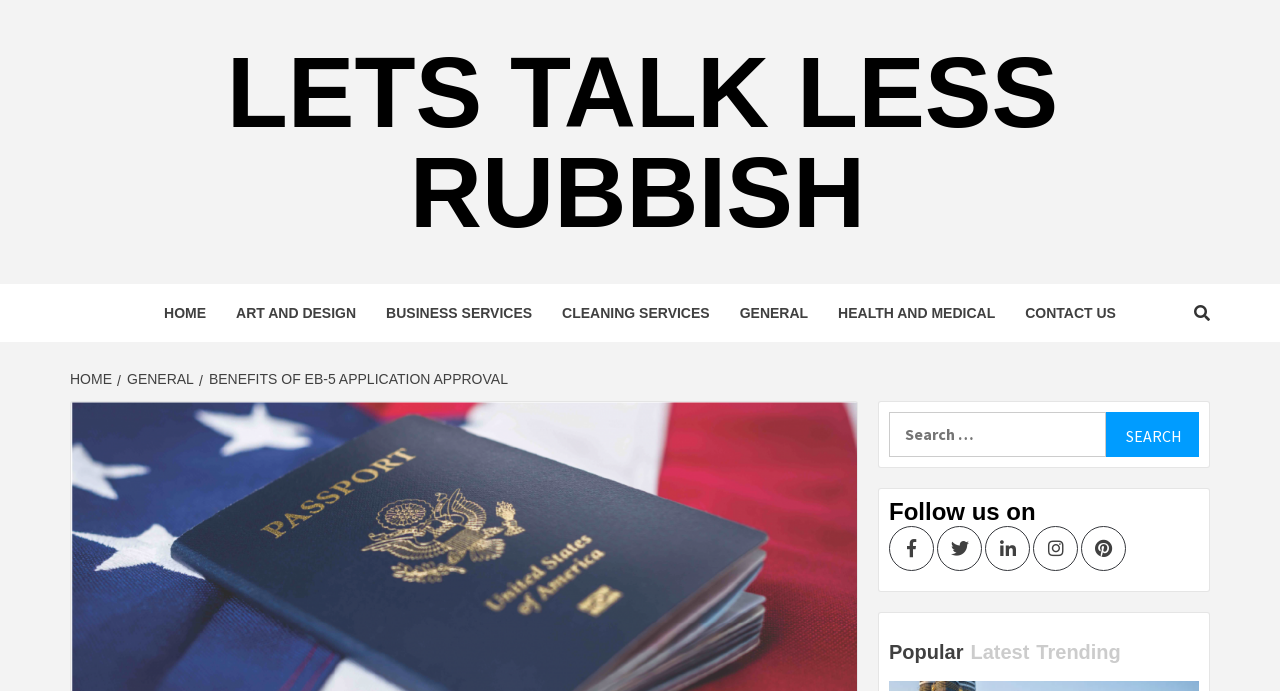What is the last link in the navigation section?
Look at the image and construct a detailed response to the question.

I looked at the navigation section and found that the last link is CONTACT US, which has a bounding box coordinate of [0.789, 0.411, 0.884, 0.495].